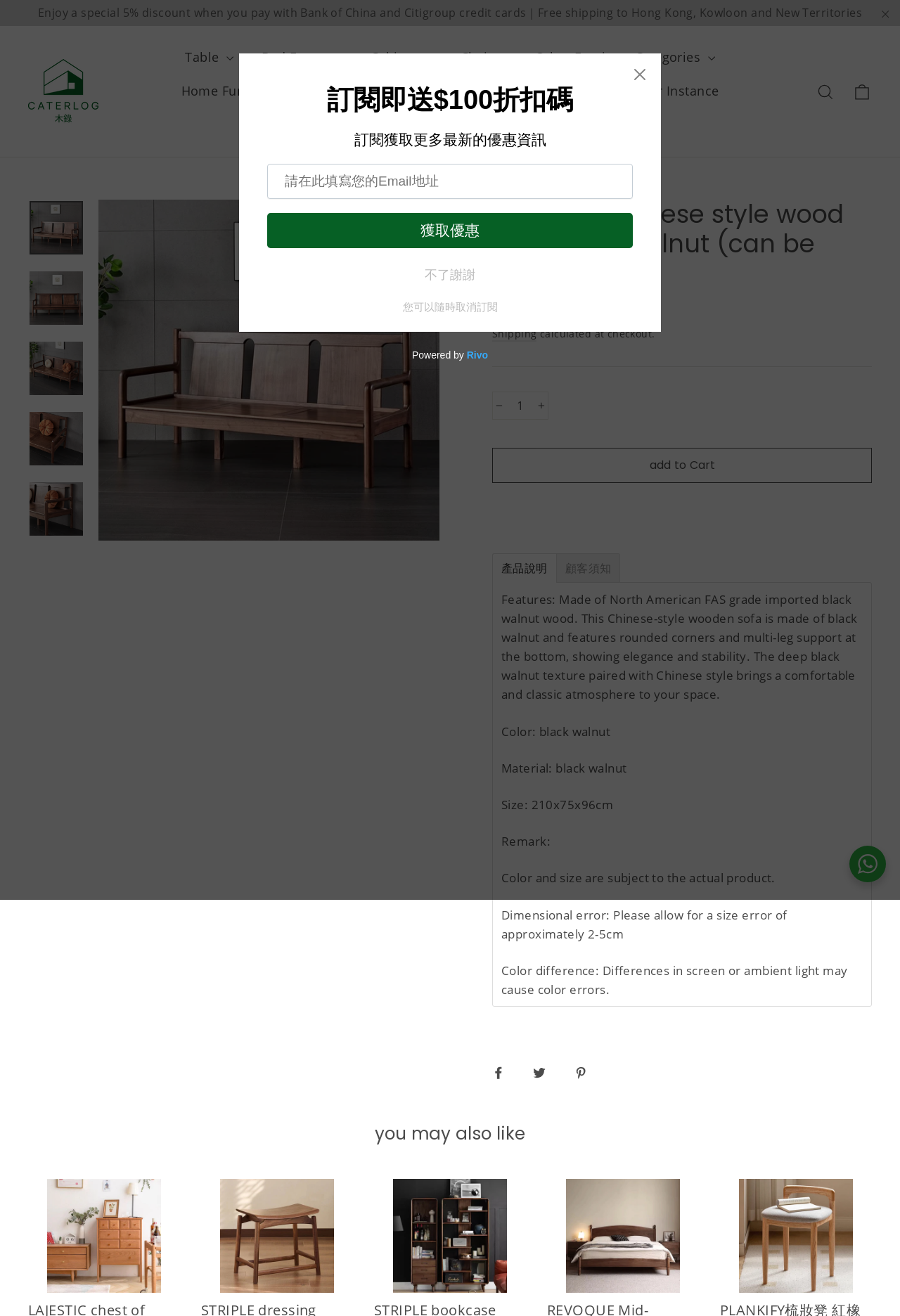Please determine the bounding box coordinates of the element to click in order to execute the following instruction: "Click the 'add to Cart' button". The coordinates should be four float numbers between 0 and 1, specified as [left, top, right, bottom].

[0.547, 0.34, 0.969, 0.367]